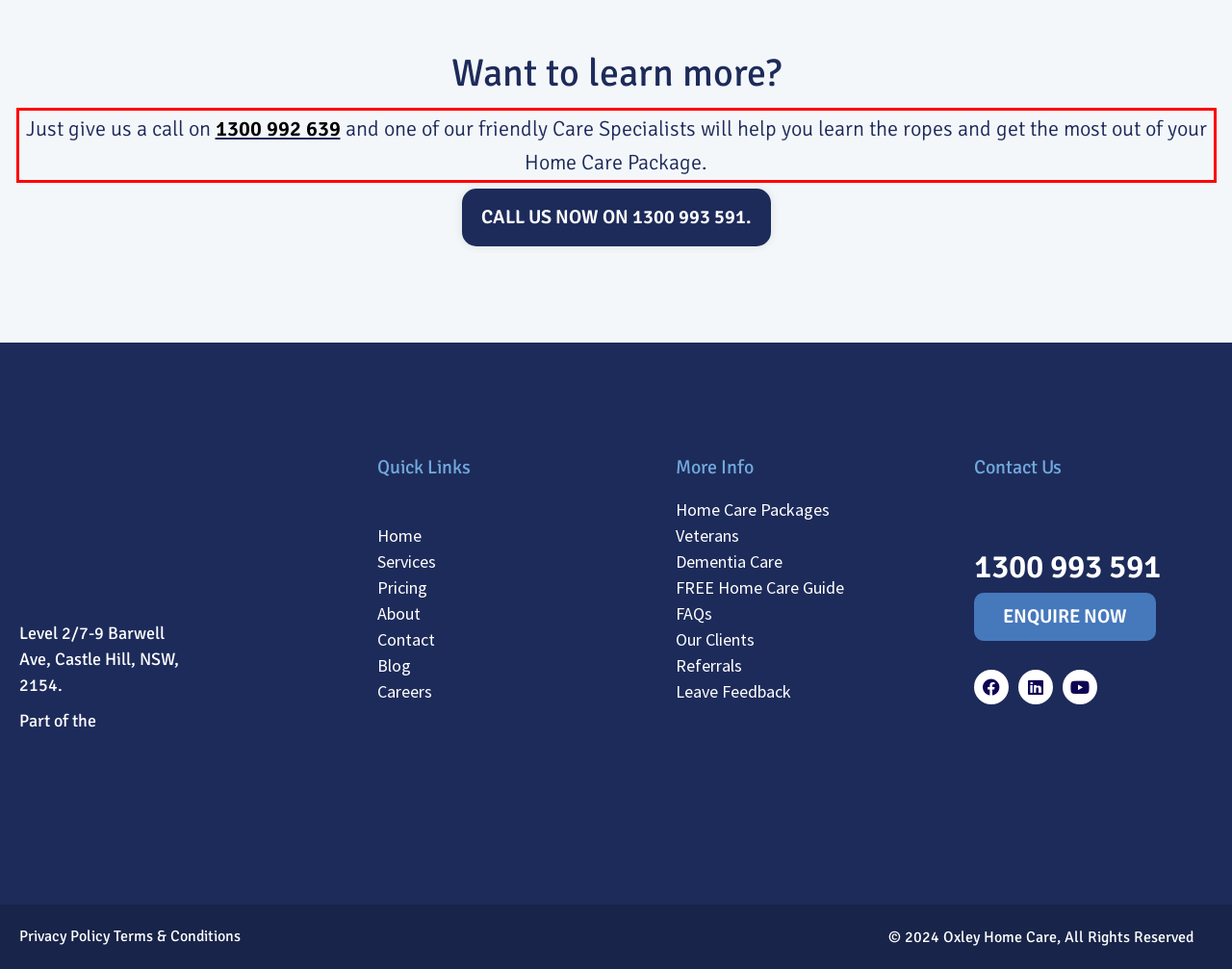You are looking at a screenshot of a webpage with a red rectangle bounding box. Use OCR to identify and extract the text content found inside this red bounding box.

Just give us a call on 1300 992 639 and one of our friendly Care Specialists will help you learn the ropes and get the most out of your Home Care Package.